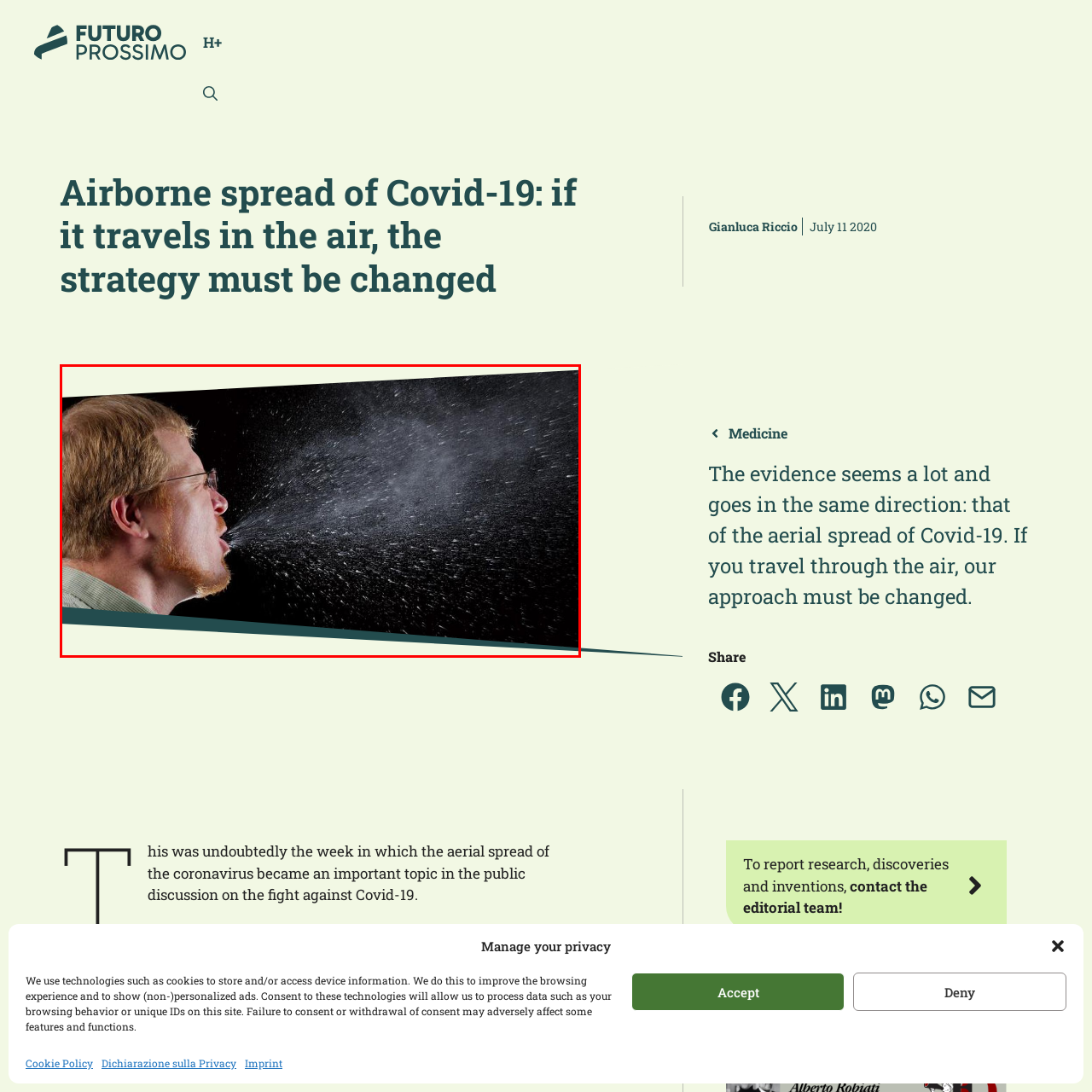What is the main theme of the content?
Examine the image that is surrounded by the red bounding box and answer the question with as much detail as possible using the image.

The visual representation aligns with the theme of the content titled 'Airborne spread of Covid-19: if it travels in the air, the strategy must be changed', highlighting current health concerns and the importance of adapting strategies to mitigate the spread of respiratory illnesses.